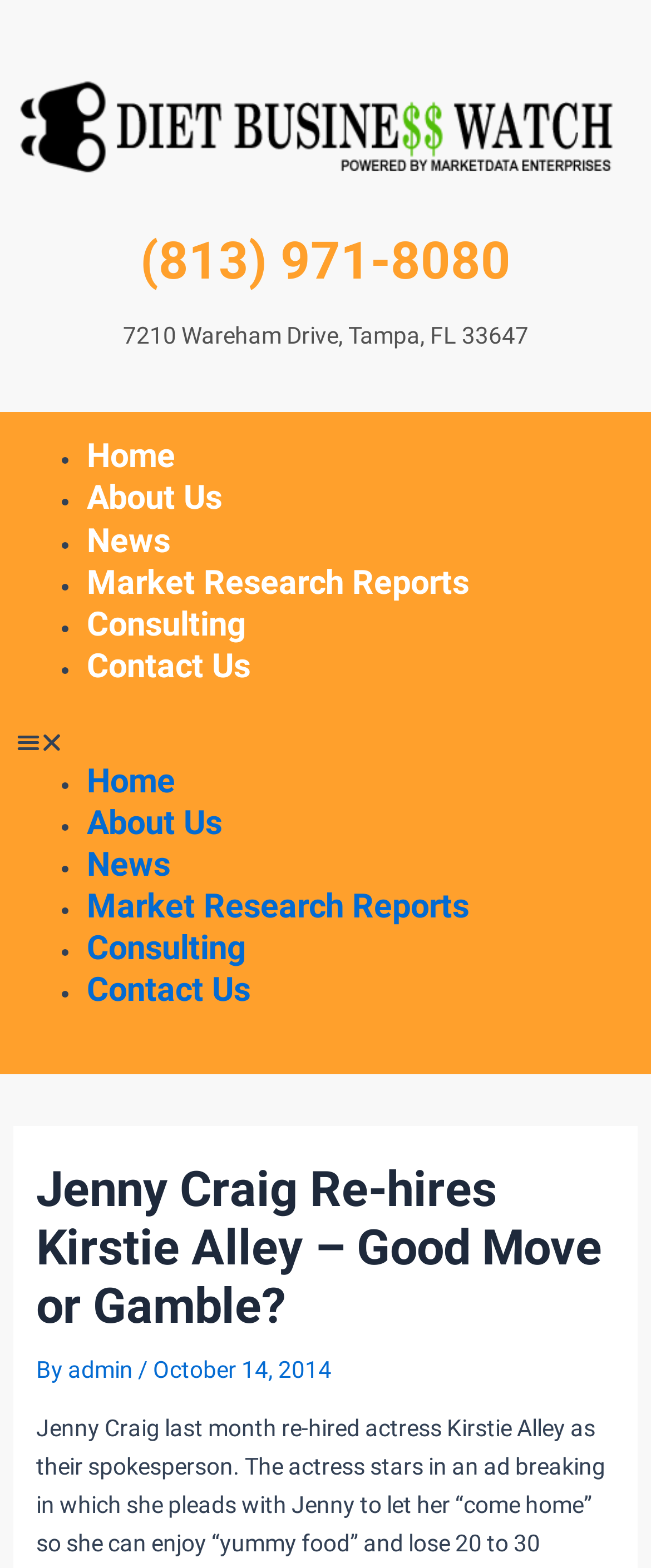Based on the visual content of the image, answer the question thoroughly: When was the article published?

I found the publication date by looking at the StaticText element with the text 'October 14, 2014' which is located below the author's name.